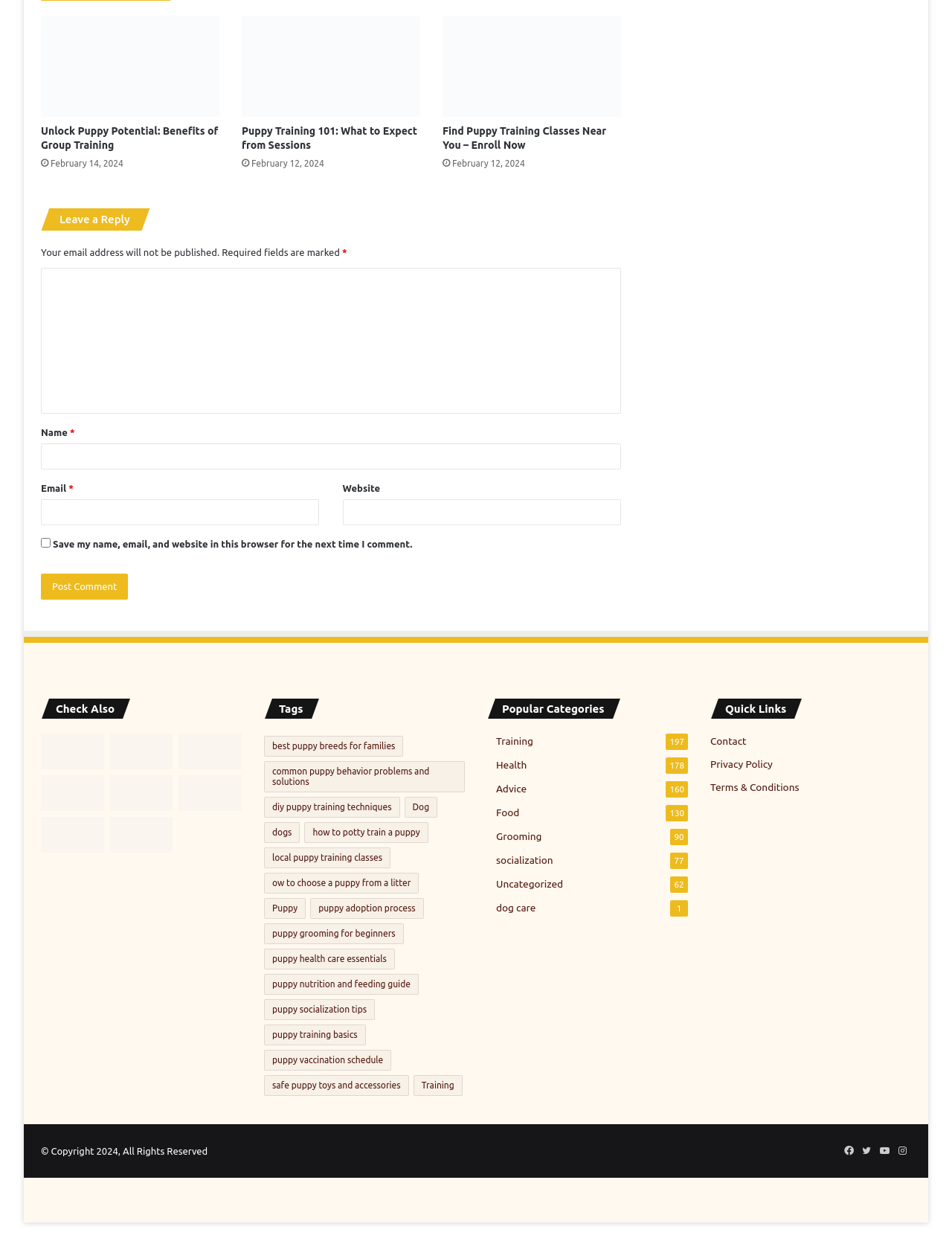Determine the coordinates of the bounding box for the clickable area needed to execute this instruction: "Read about socialization and training".

[0.043, 0.591, 0.109, 0.62]